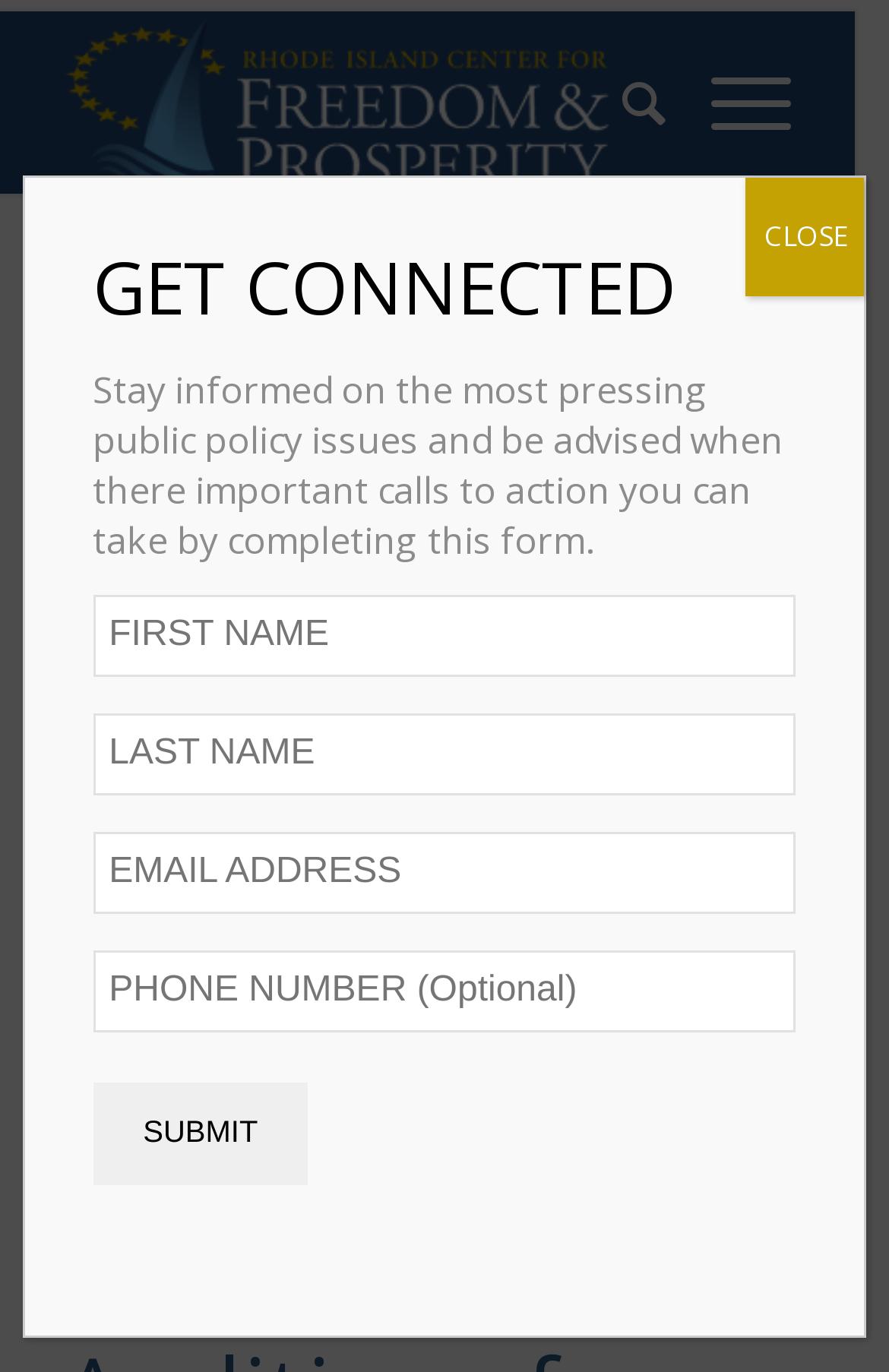Determine the bounding box coordinates of the clickable element to achieve the following action: 'Close the popup'. Provide the coordinates as four float values between 0 and 1, formatted as [left, top, right, bottom].

[0.839, 0.129, 0.972, 0.216]